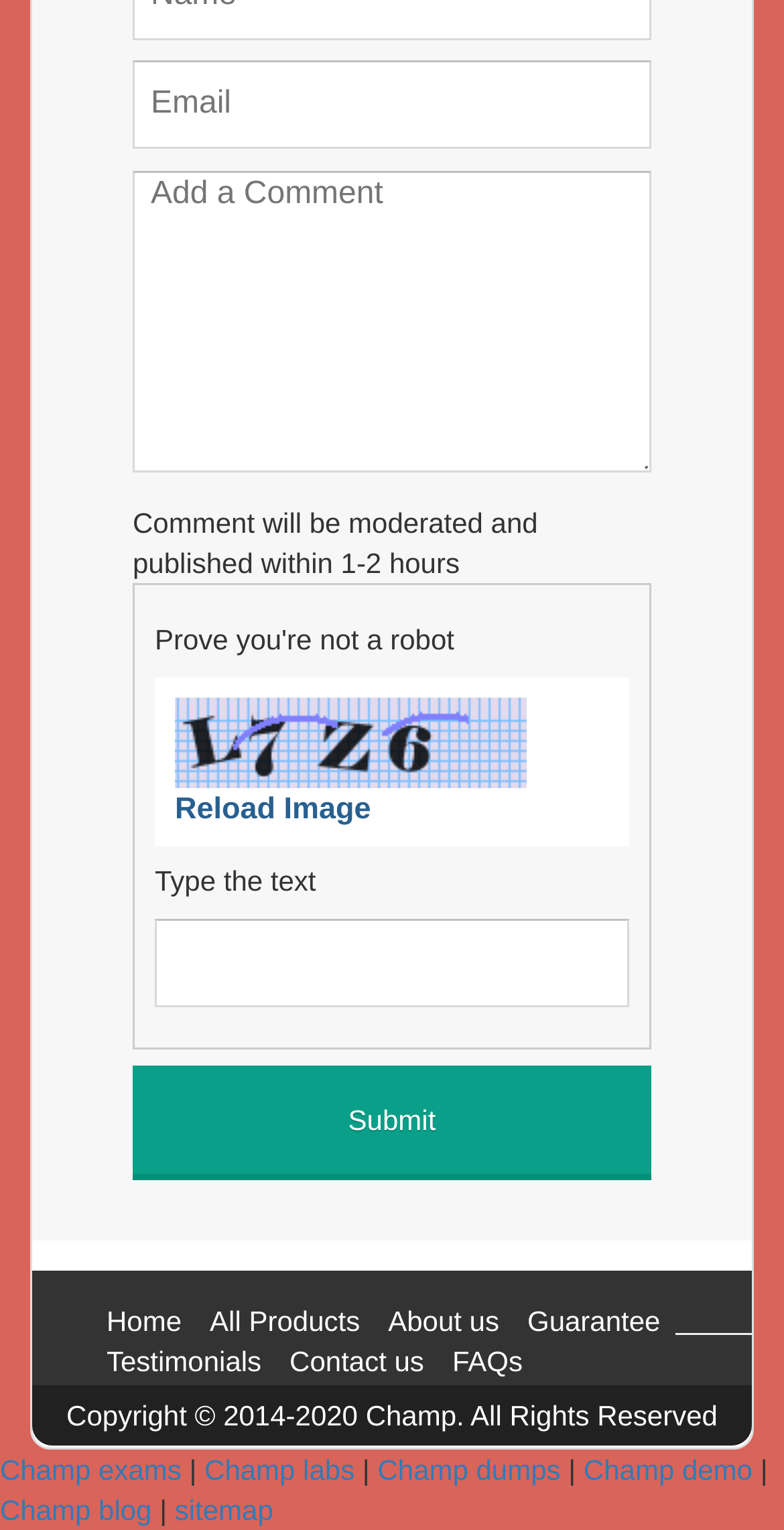What is the comment moderation policy?
Use the image to give a comprehensive and detailed response to the question.

The comment moderation policy is stated in the text 'Comment will be moderated and published within 1-2 hours', which suggests that comments will be reviewed and published within a time frame of 1 to 2 hours.